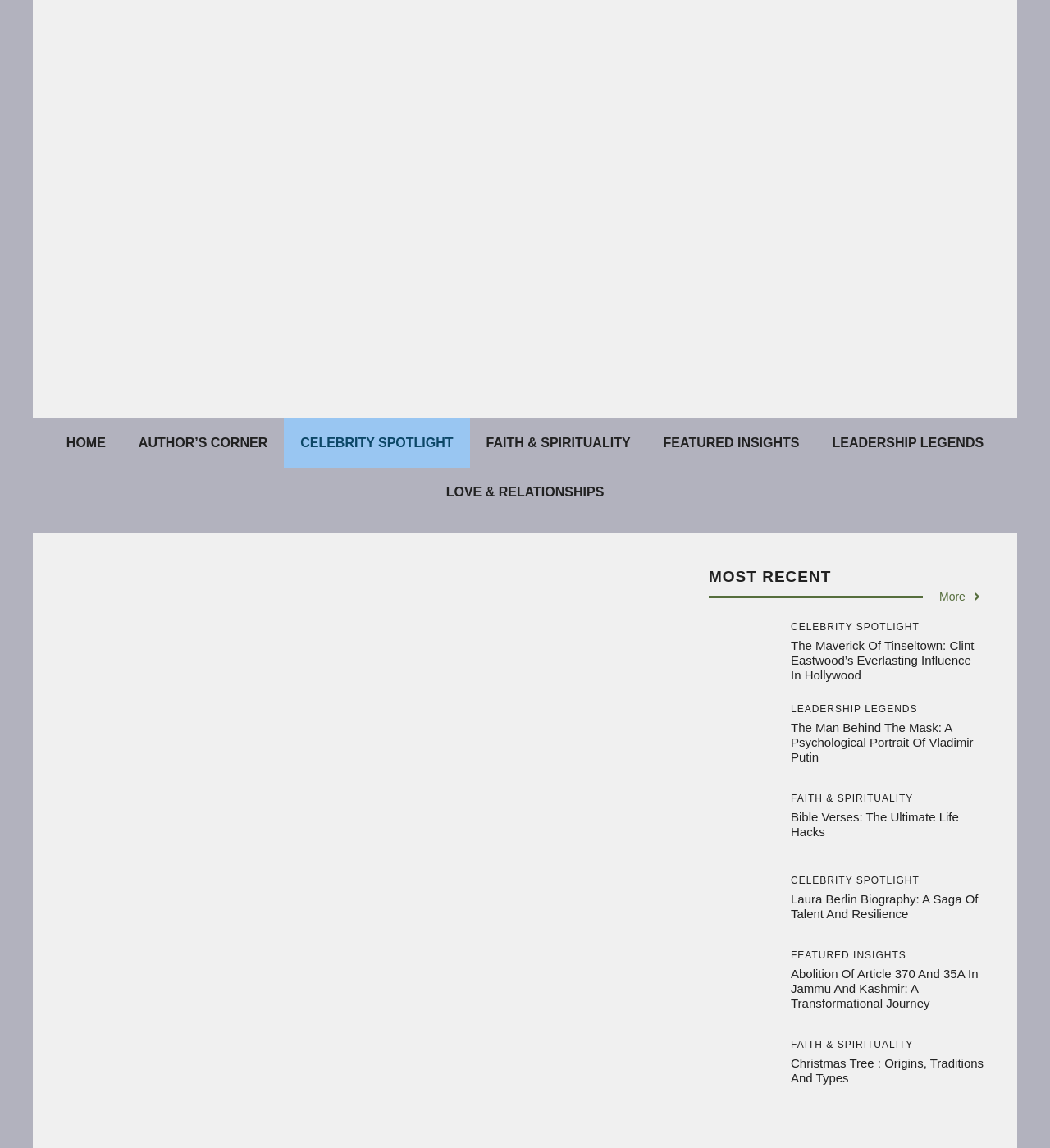What is the title of the first article in the MOST RECENT section?
Please use the image to deliver a detailed and complete answer.

I looked at the MOST RECENT section and found the first article, which has a heading element with the text 'The Maverick Of Tinseltown: Clint Eastwood’s Everlasting Influence In Hollywood'.